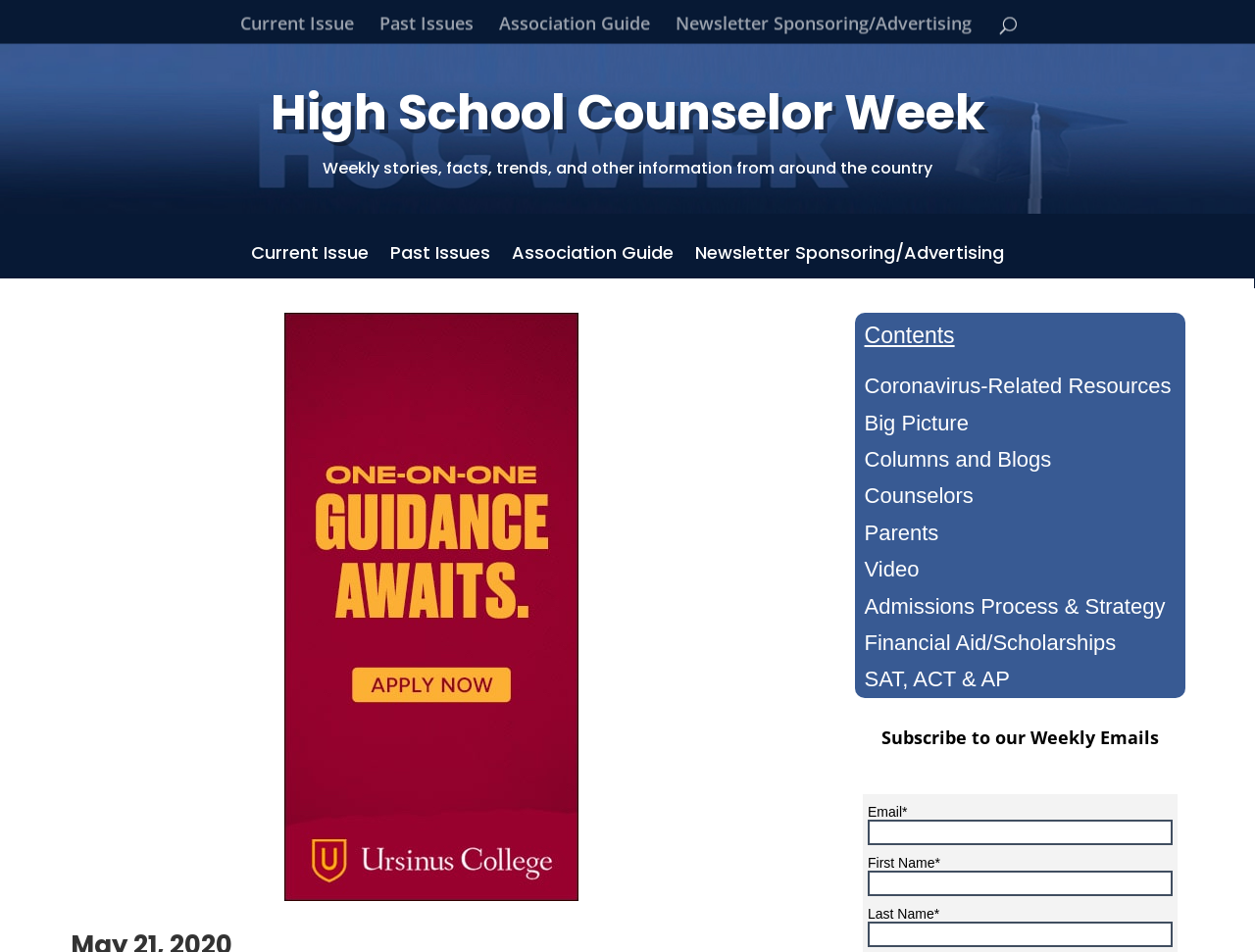Find the bounding box coordinates of the element I should click to carry out the following instruction: "Read coronavirus-related resources".

[0.689, 0.393, 0.933, 0.418]